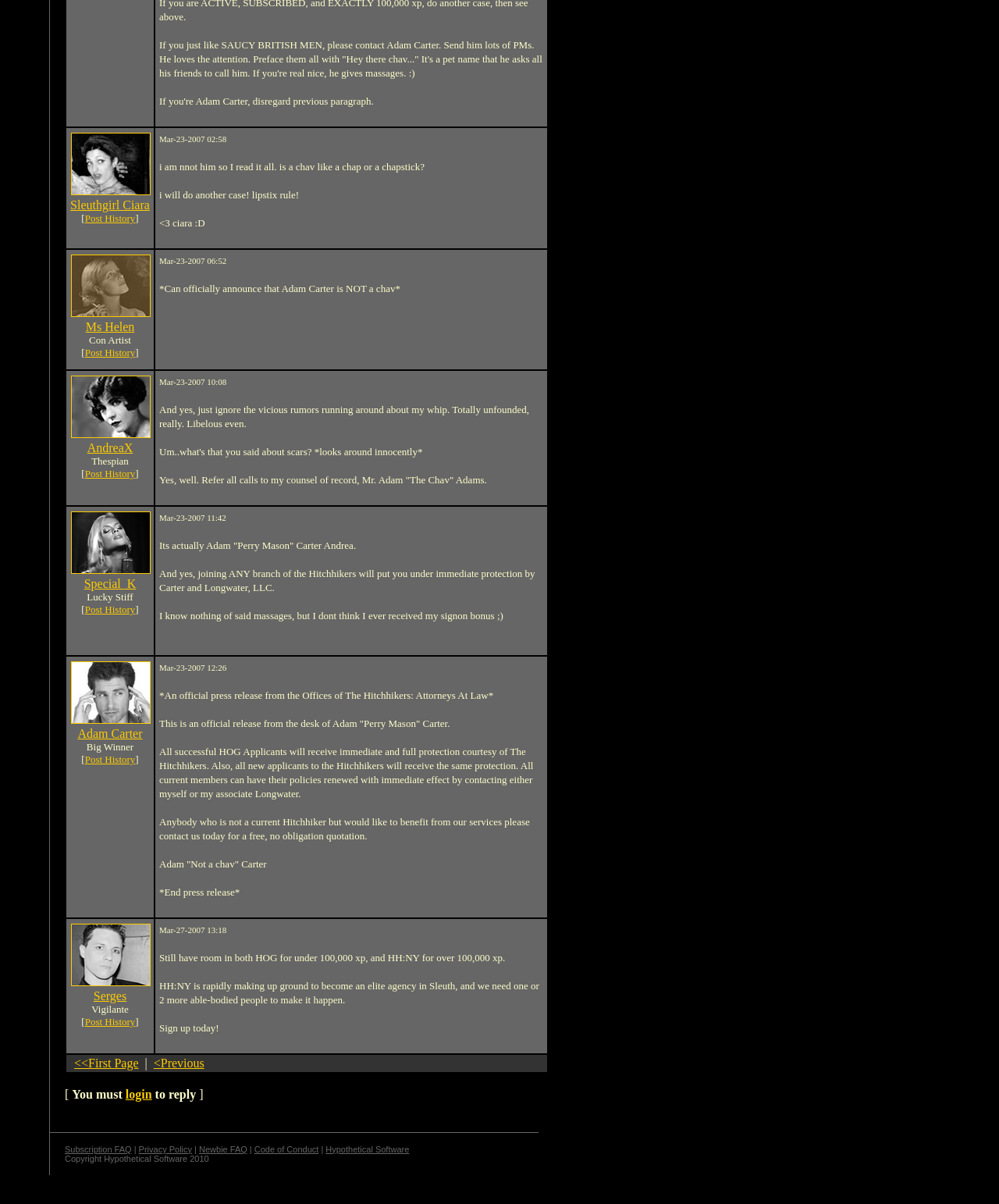Answer the question briefly using a single word or phrase: 
What is the name of the user who posted on Mar-23-2007 02:58?

Sleuthgirl Ciara